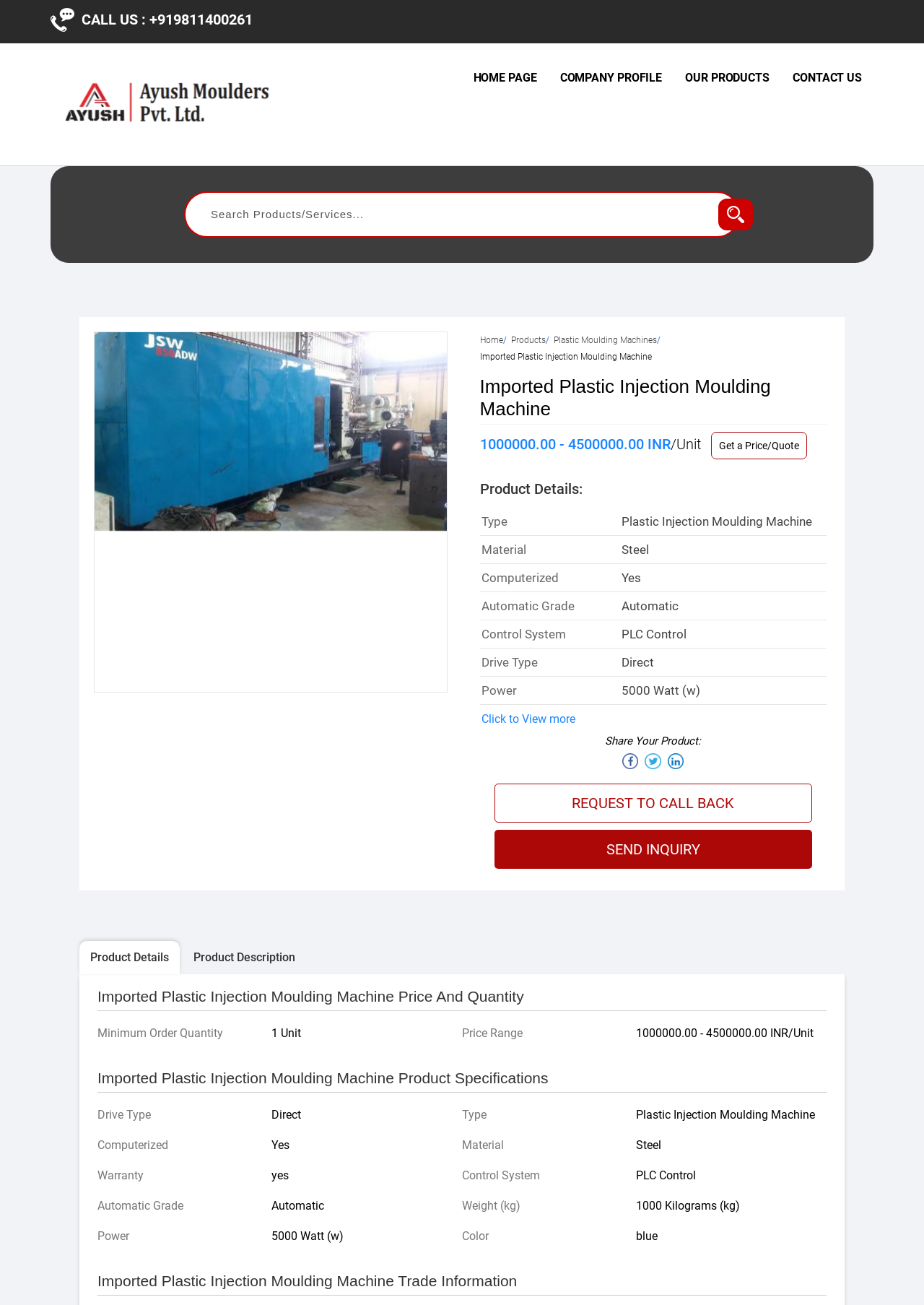Please answer the following question using a single word or phrase: 
What is the material of the product?

Steel